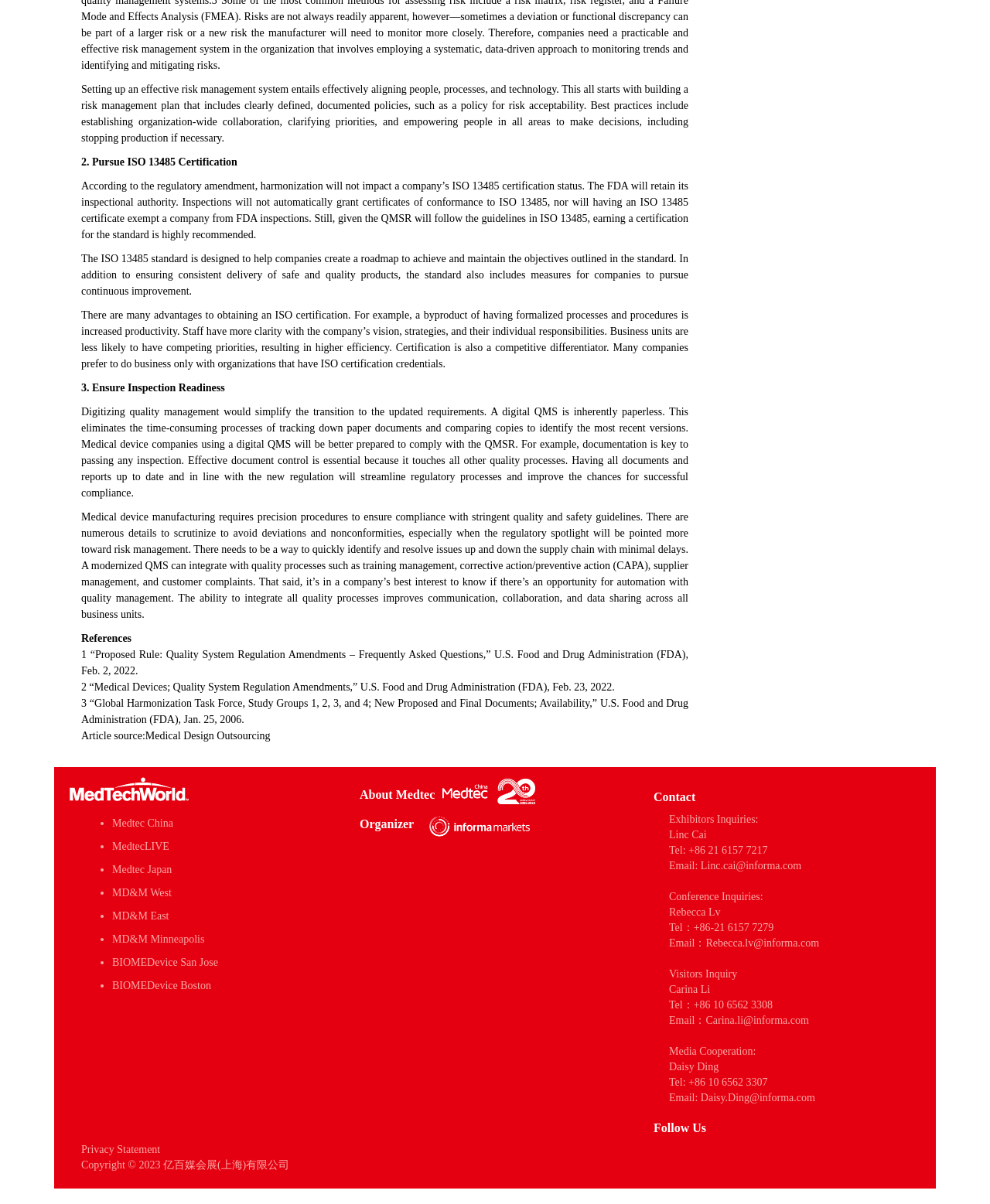What is the advantage of obtaining an ISO certification?
Examine the screenshot and reply with a single word or phrase.

Increased productivity